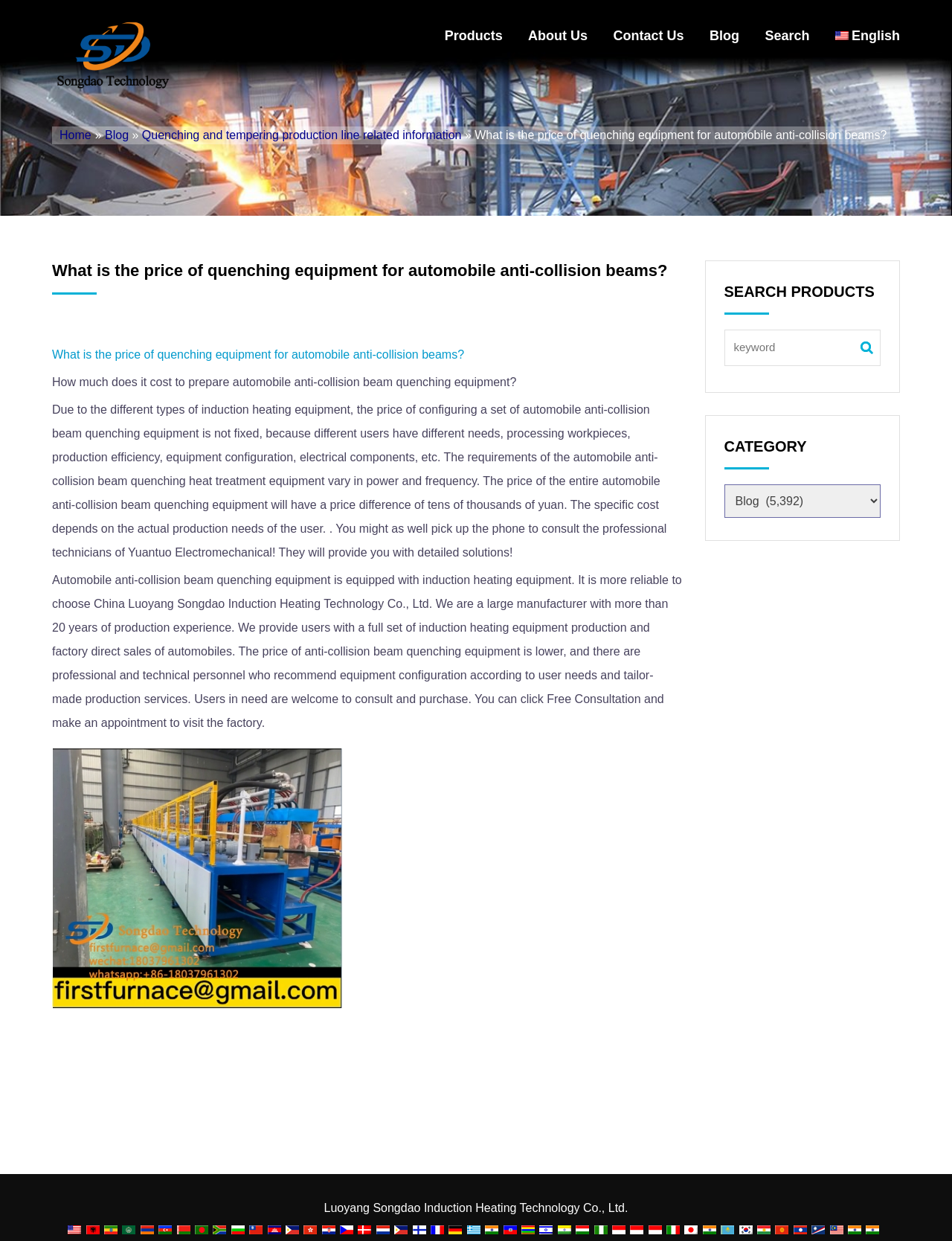Determine the coordinates of the bounding box for the clickable area needed to execute this instruction: "Click the 'Products' link".

[0.467, 0.022, 0.528, 0.036]